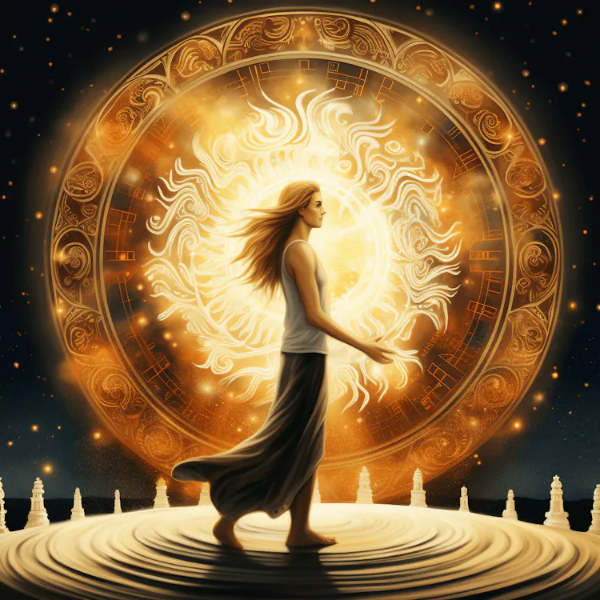Use the information in the screenshot to answer the question comprehensively: What is the dominant color of the backdrop?

The caption describes the scene as being 'illuminated with a golden glow', suggesting that the dominant color of the backdrop is golden.